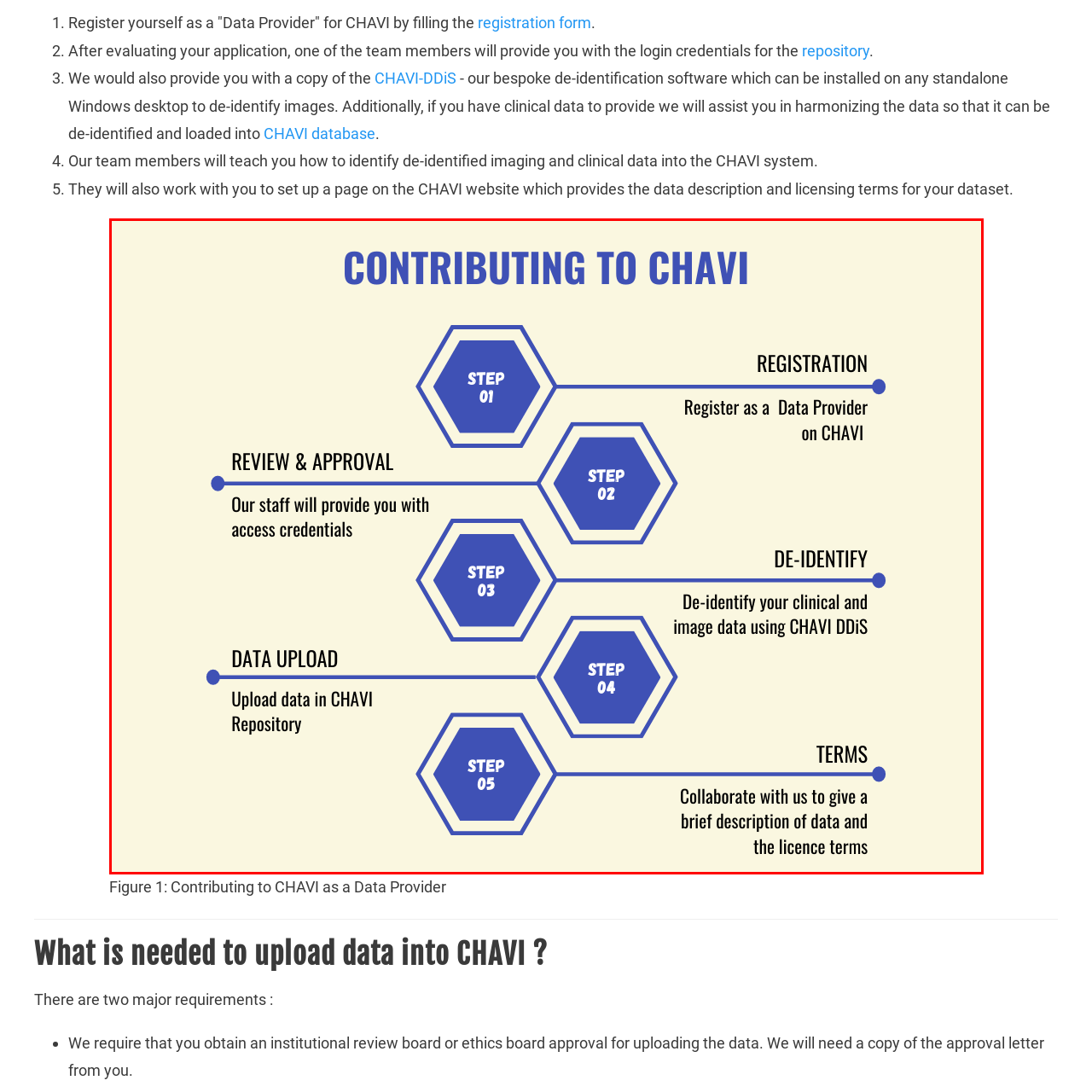How many steps are involved in contributing to CHAVI?
Analyze the image highlighted by the red bounding box and give a detailed response to the question using the information from the image.

The caption describes a flowchart with five distinct steps, each represented by hexagonal shapes connected by lines, outlining the process for individuals or organizations interested in becoming data providers for CHAVI.